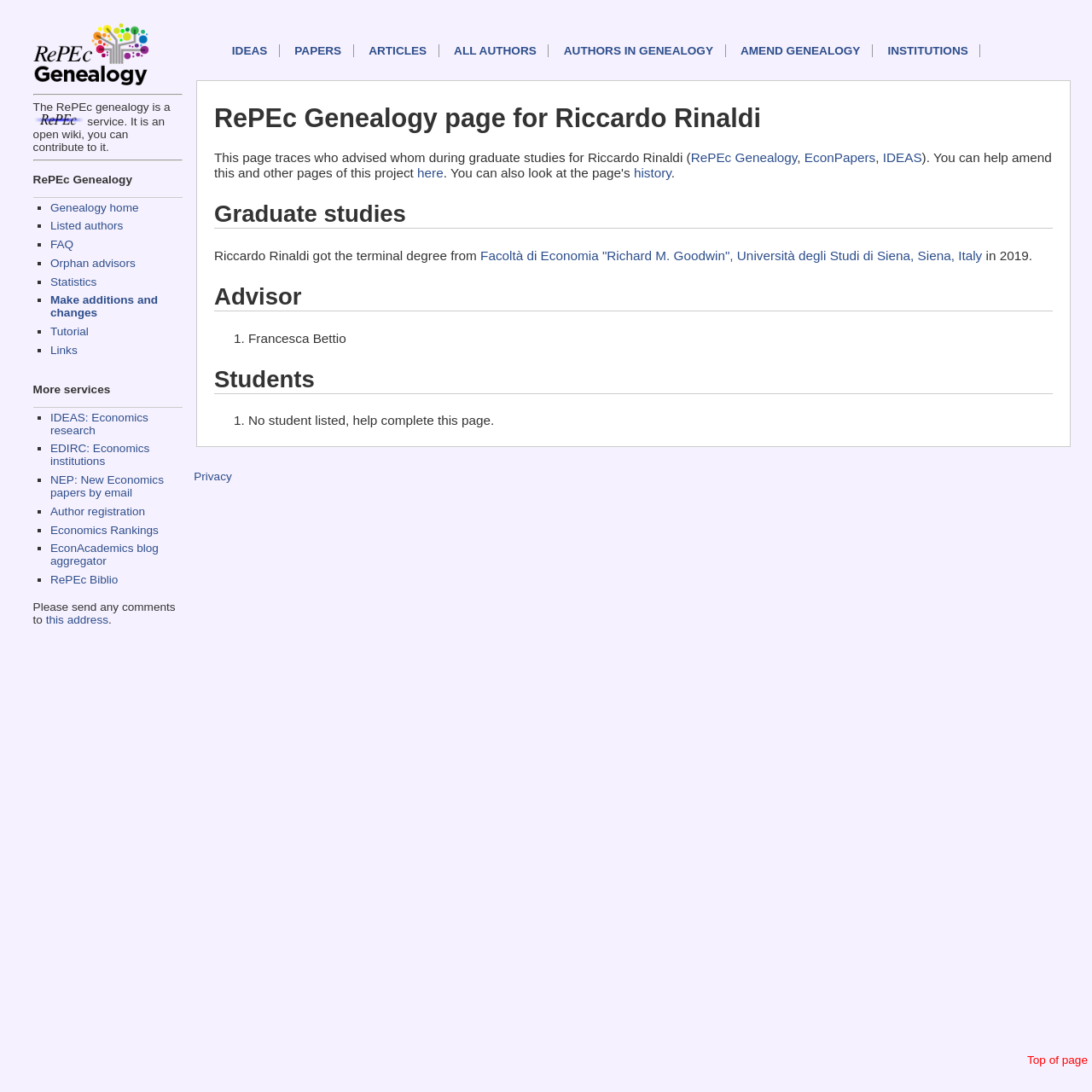Respond with a single word or phrase:
What is the name of the person whose genealogy page this is?

Riccardo Rinaldi